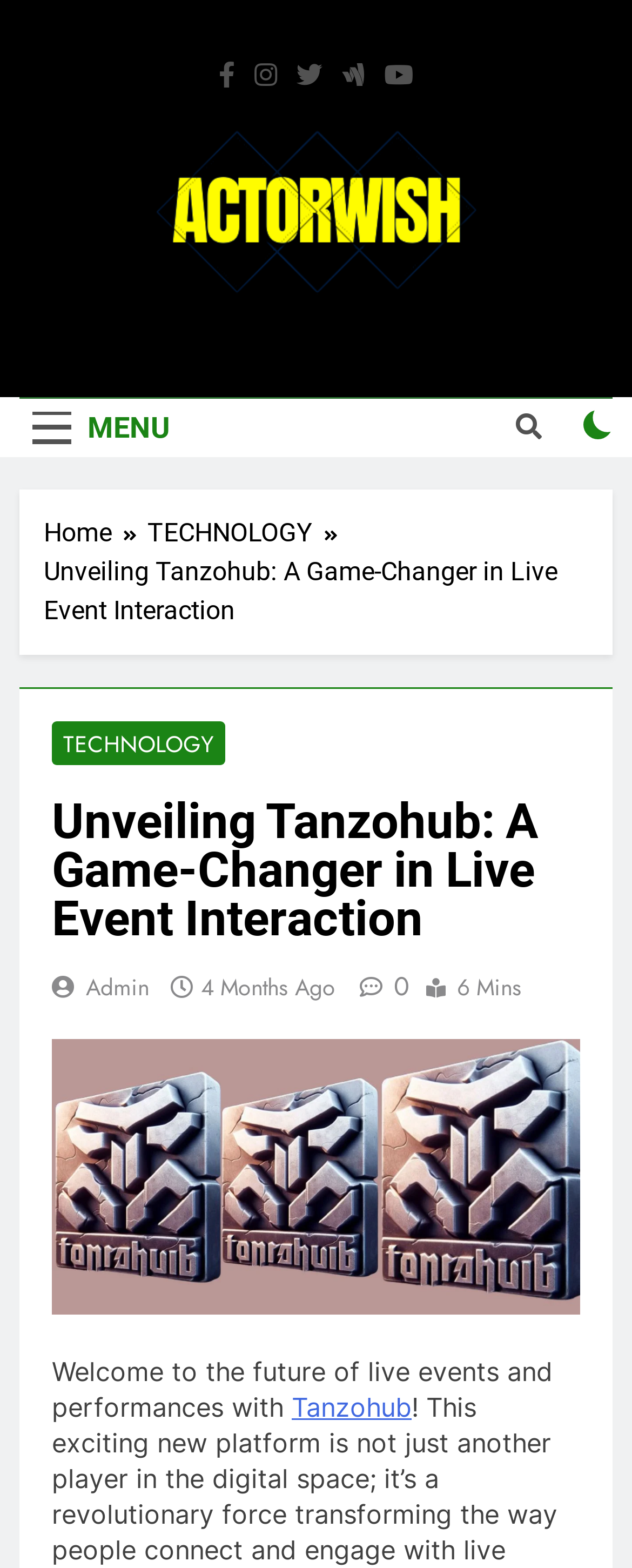What is the name of the platform mentioned in the article?
We need a detailed and exhaustive answer to the question. Please elaborate.

I identified the answer by looking at the link element with the text 'Tanzohub' which appears in the article, indicating that it is the name of the platform being discussed.